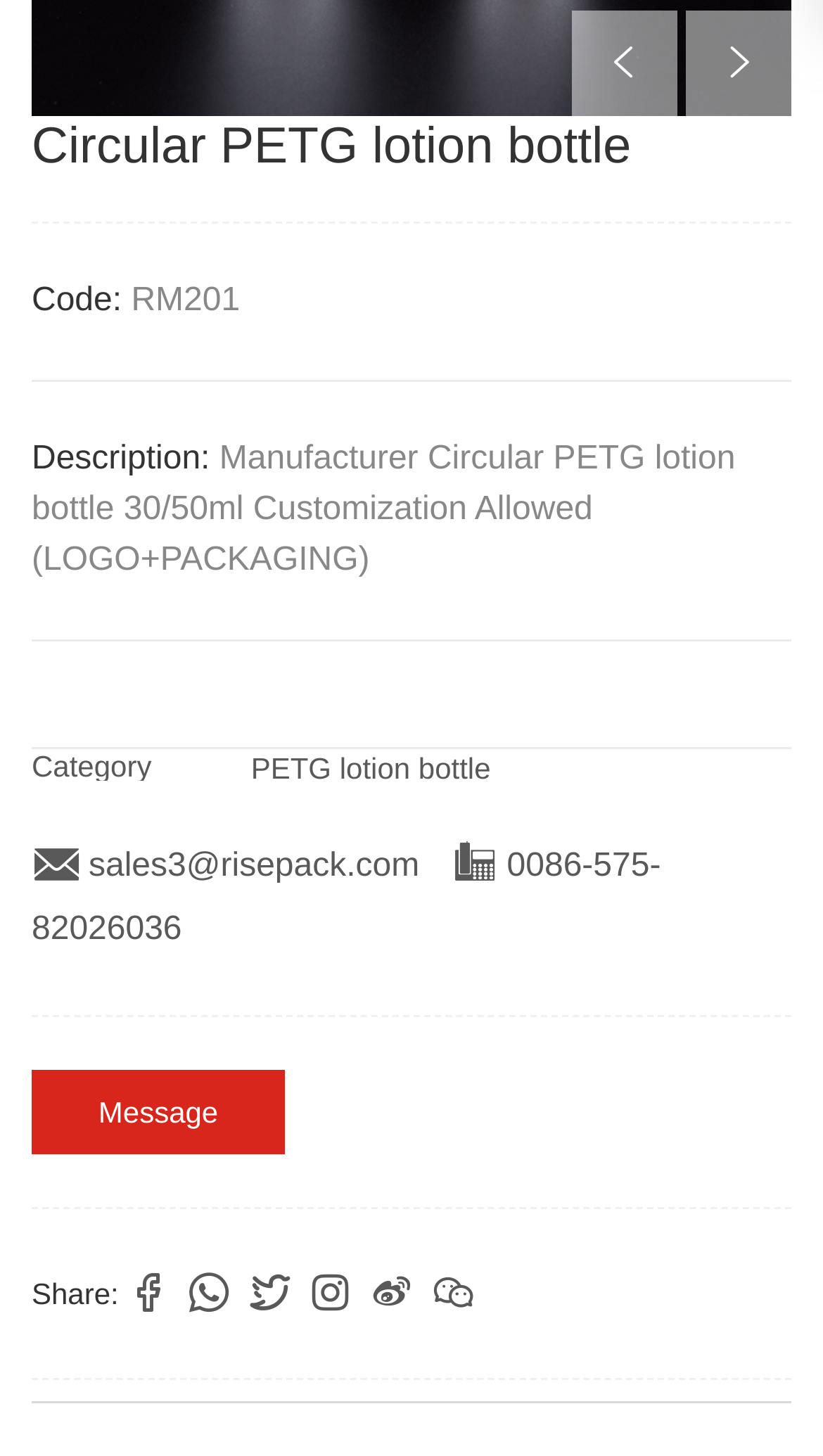How can I contact the manufacturer?
Please provide a single word or phrase answer based on the image.

sales3@risepack.com or 0086-575-82026036